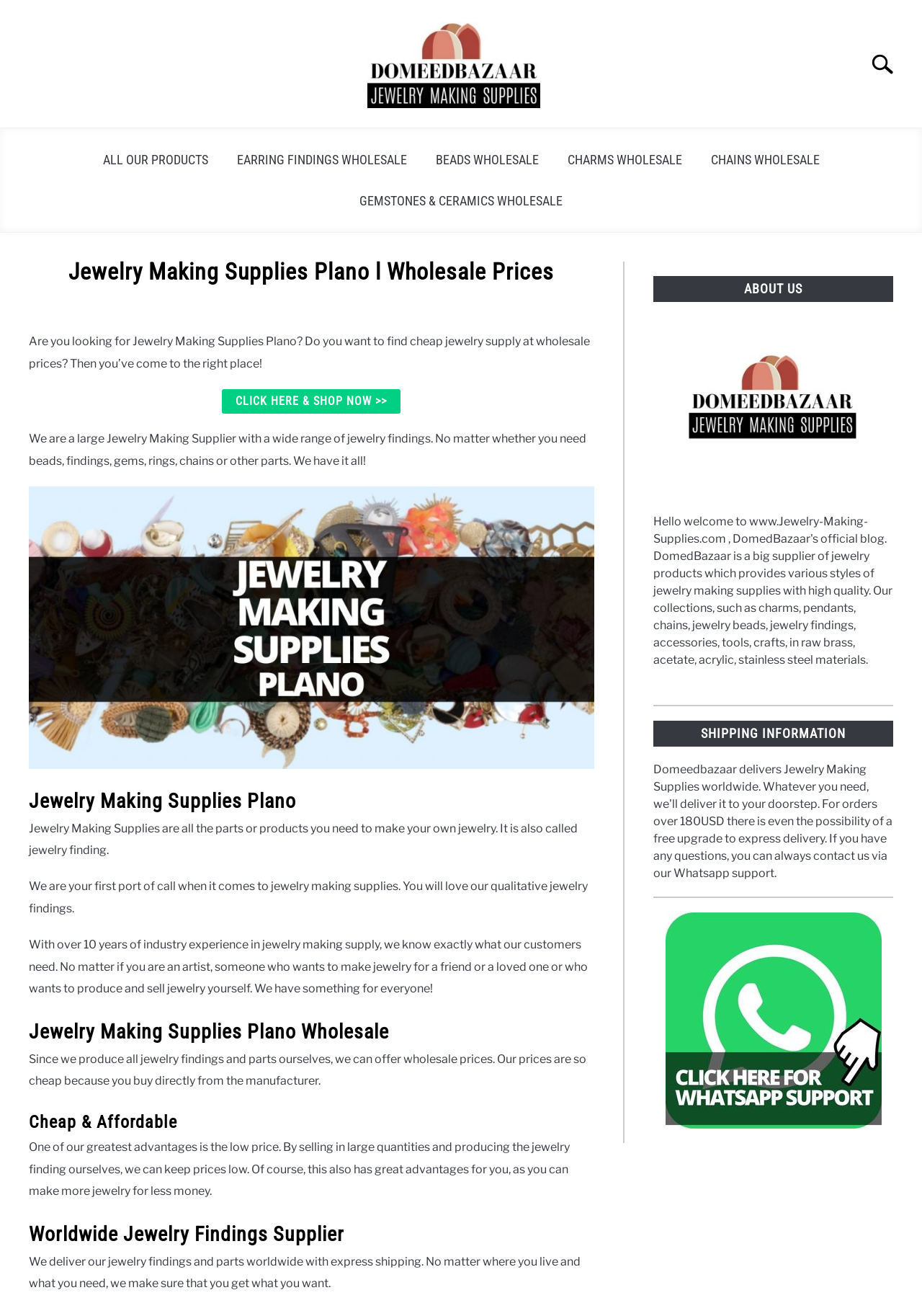Could you provide the bounding box coordinates for the portion of the screen to click to complete this instruction: "Shop now for wholesale prices"?

[0.241, 0.296, 0.435, 0.314]